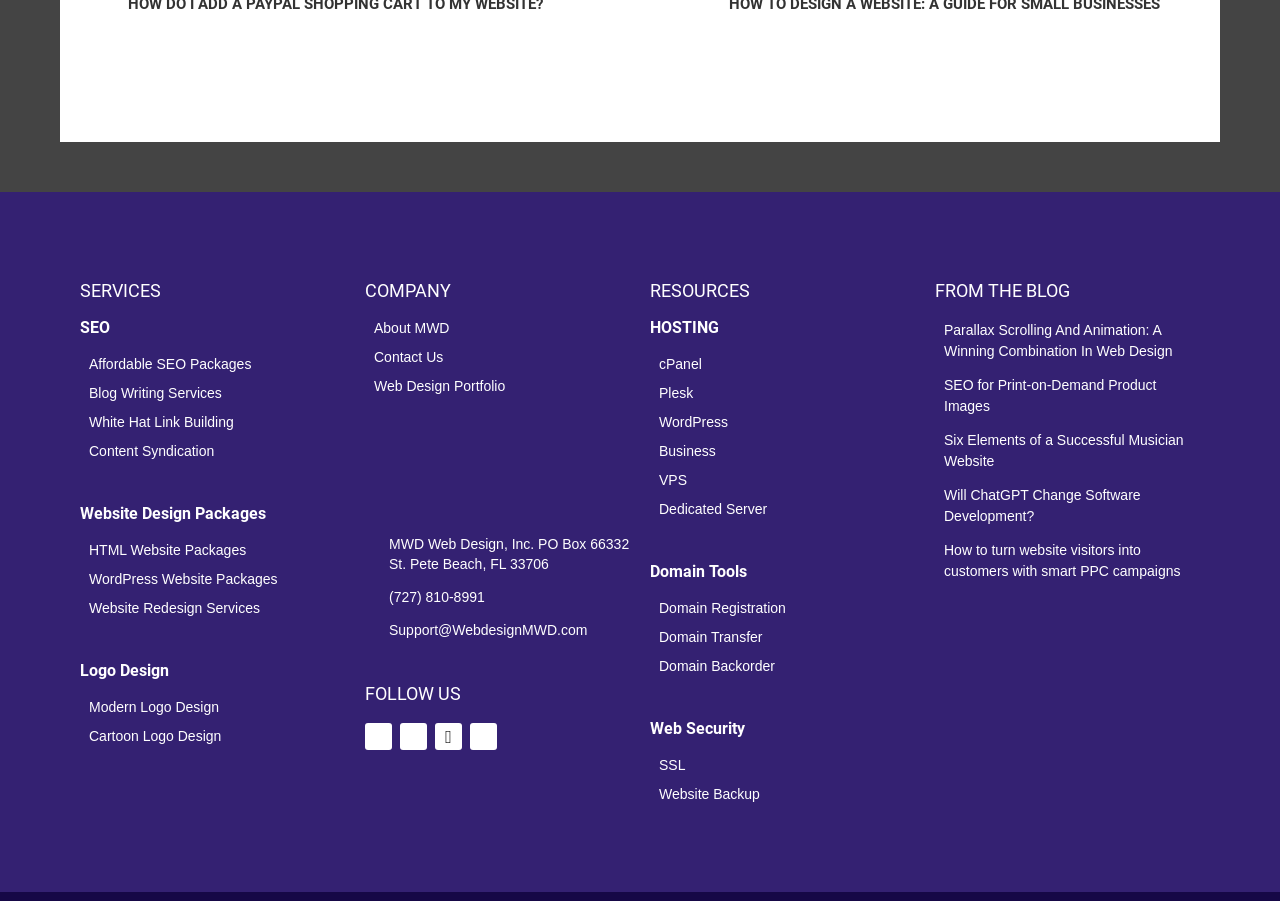Give a short answer using one word or phrase for the question:
What type of logo design is offered?

Modern Logo Design